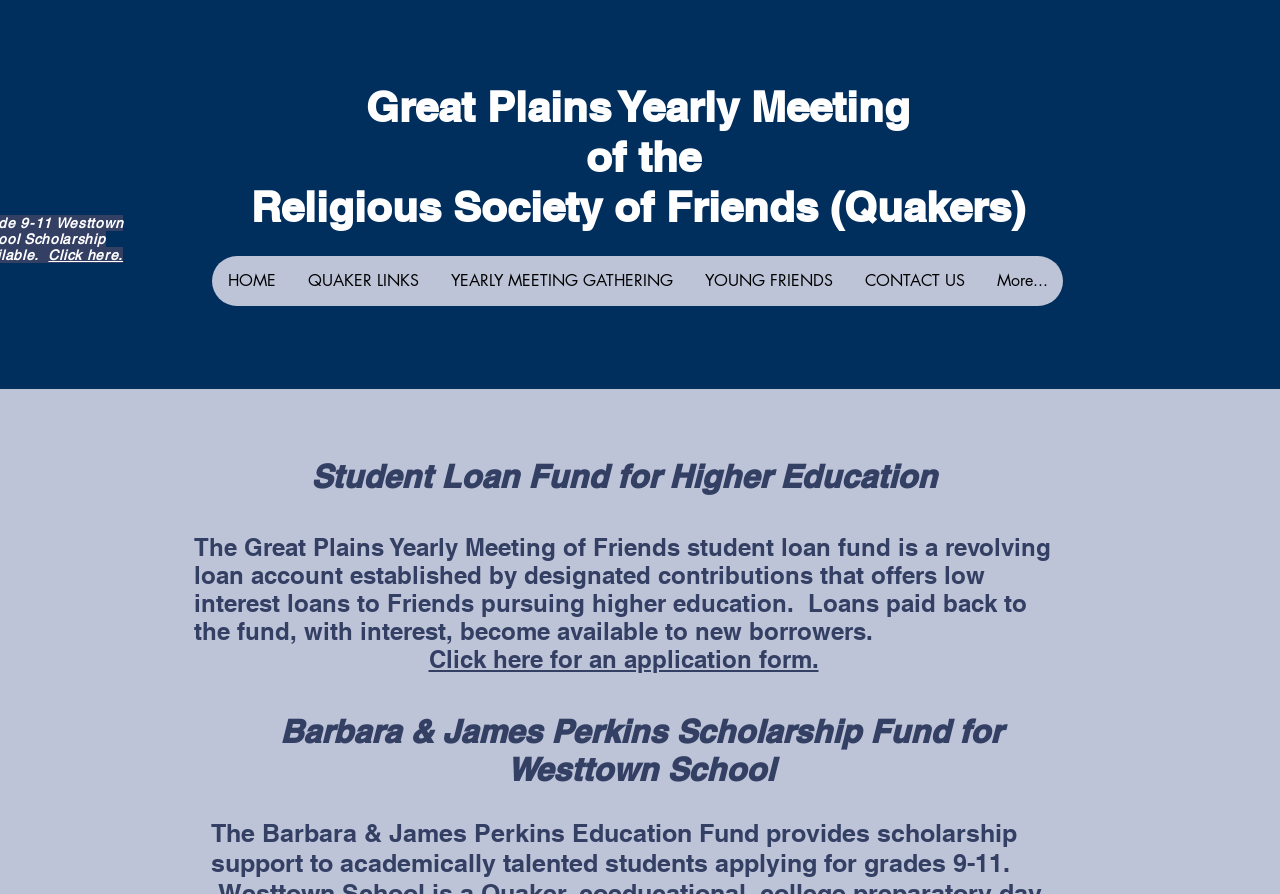Based on the image, please elaborate on the answer to the following question:
What is the purpose of the student loan fund?

I found the answer by reading the static text element which describes the student loan fund. It says that the fund 'offers low interest loans to Friends pursuing higher education'. This suggests that the purpose of the fund is to provide financial assistance to students.